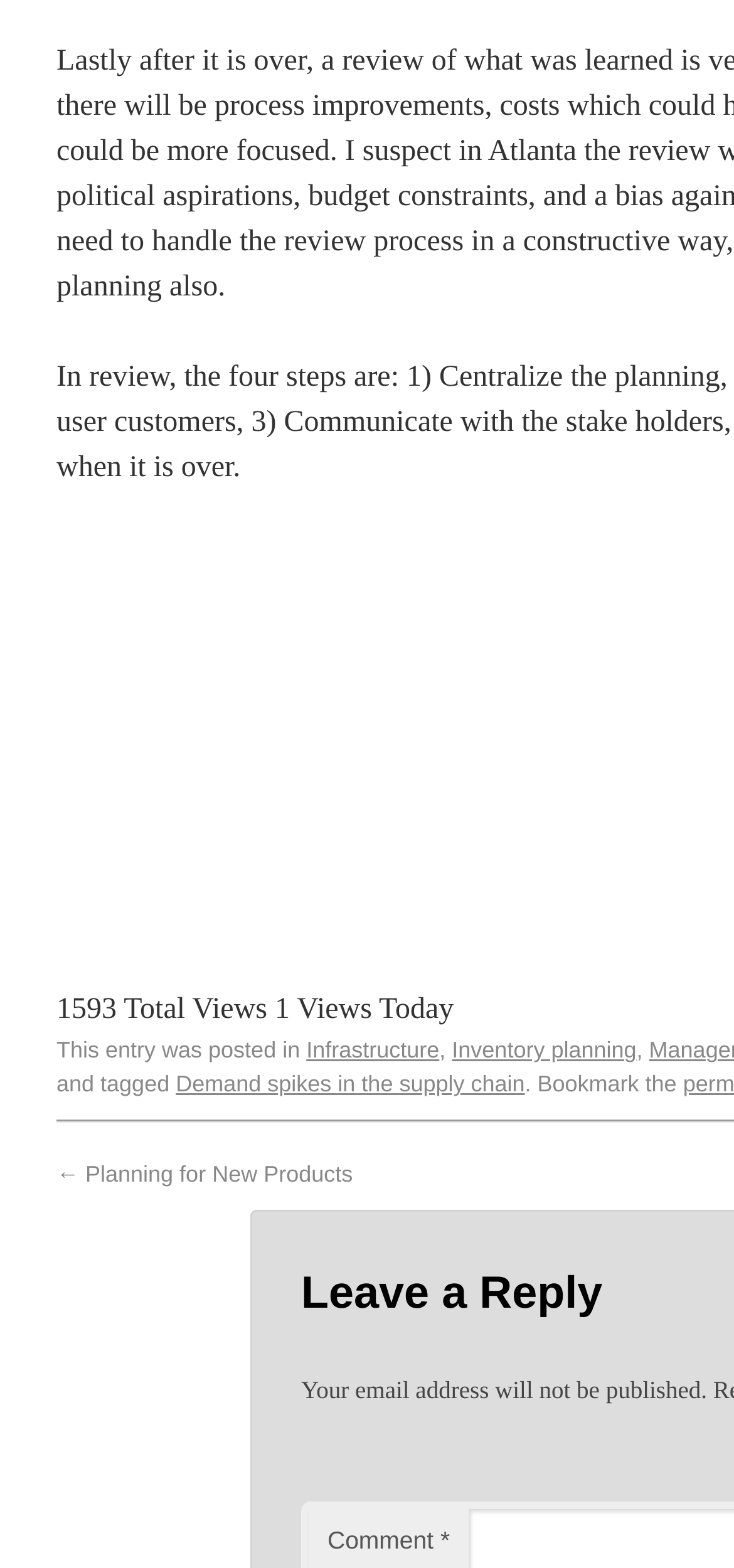From the details in the image, provide a thorough response to the question: What is the topic of this post?

The topic of this post can be found in the link 'Demand spikes in the supply chain' which is located next to the static text 'and tagged'.